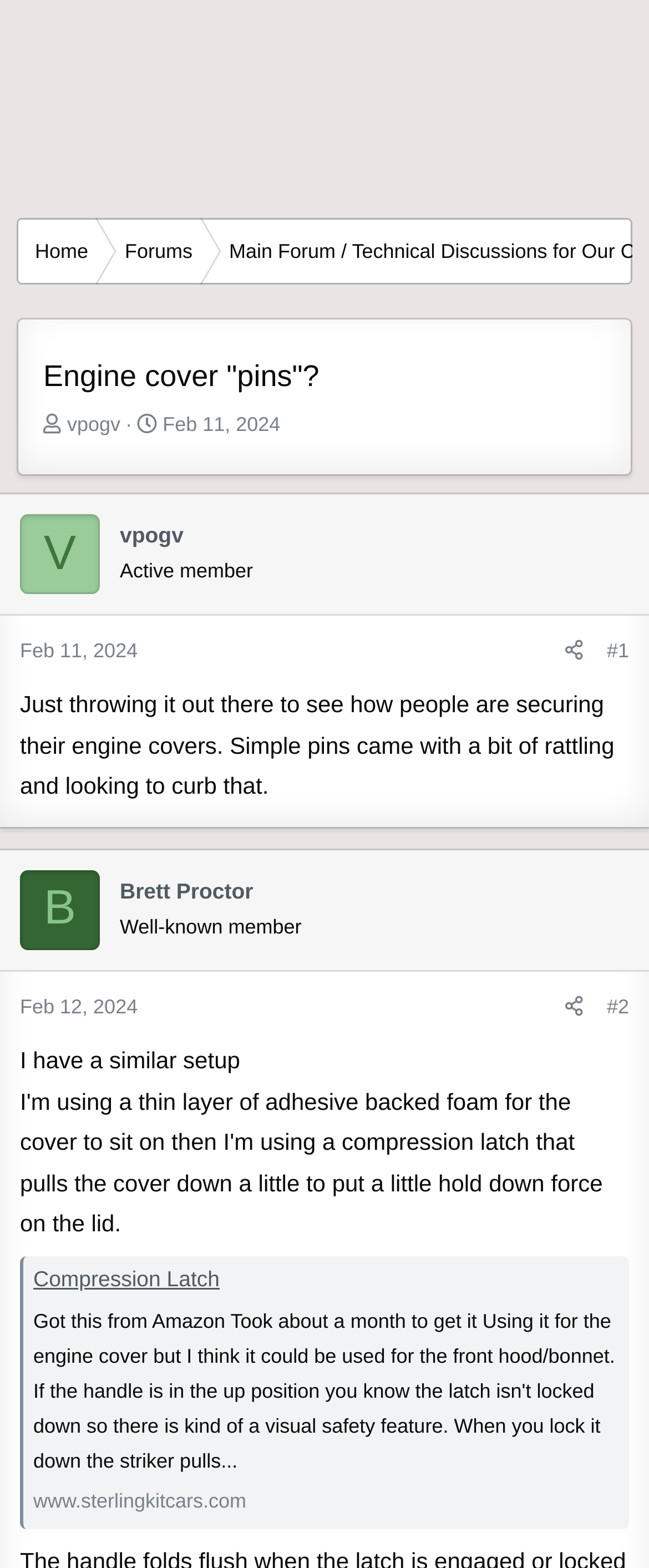Kindly determine the bounding box coordinates for the clickable area to achieve the given instruction: "View the 'What's new' page".

[0.791, 0.006, 0.895, 0.048]